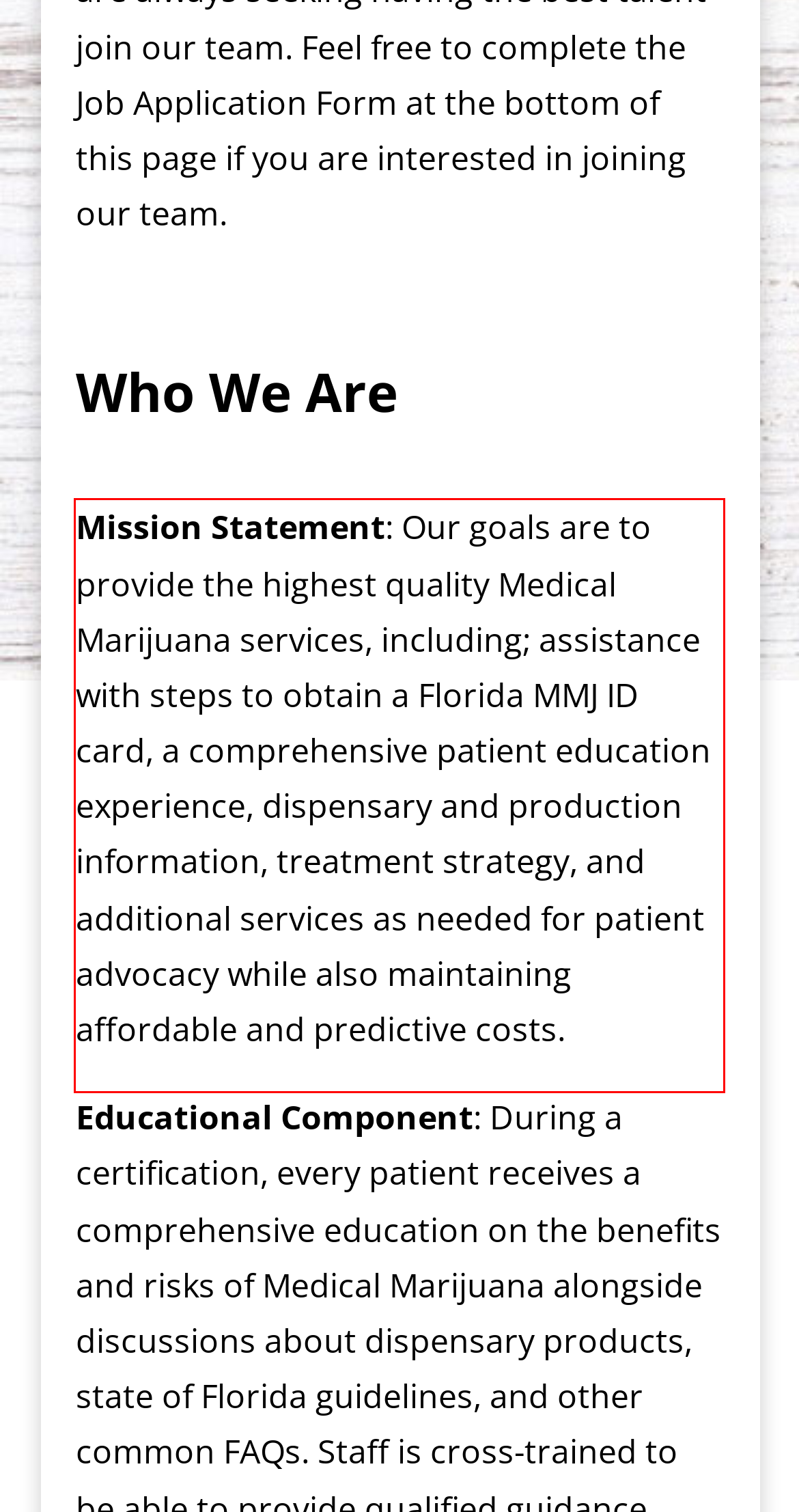Please look at the webpage screenshot and extract the text enclosed by the red bounding box.

Mission Statement: Our goals are to provide the highest quality Medical Marijuana services, including; assistance with steps to obtain a Florida MMJ ID card, a comprehensive patient education experience, dispensary and production information, treatment strategy, and additional services as needed for patient advocacy while also maintaining affordable and predictive costs.